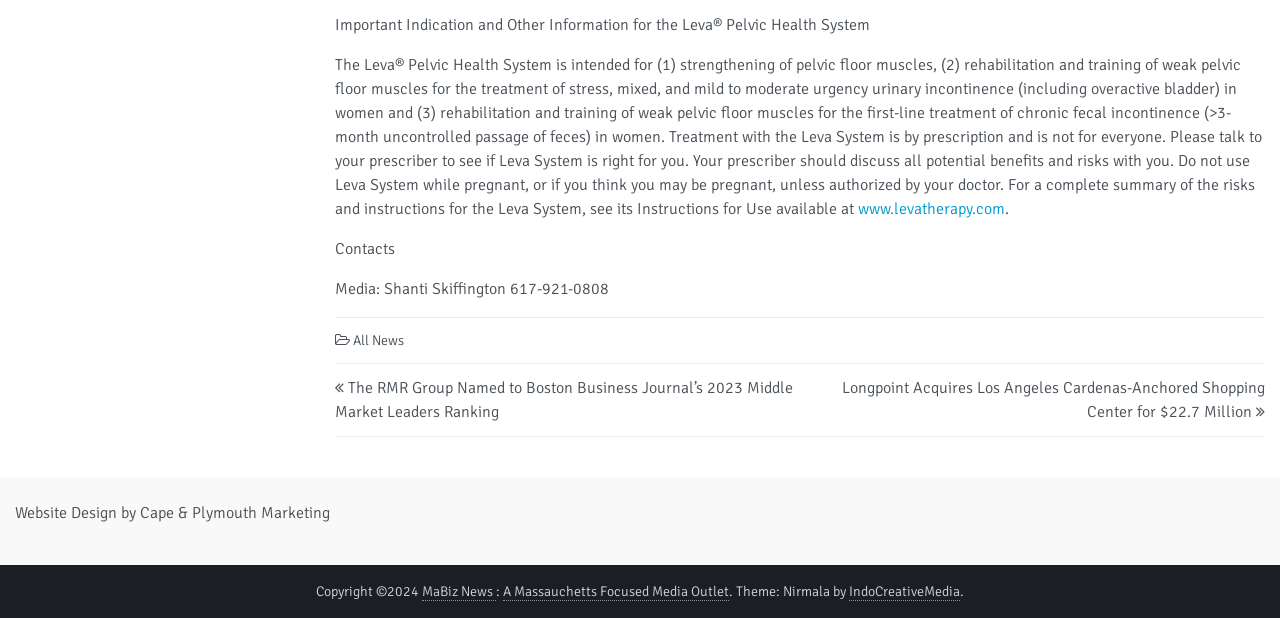Please determine the bounding box coordinates of the section I need to click to accomplish this instruction: "Click the link to learn more about the Leva Pelvic Health System".

[0.67, 0.321, 0.785, 0.354]